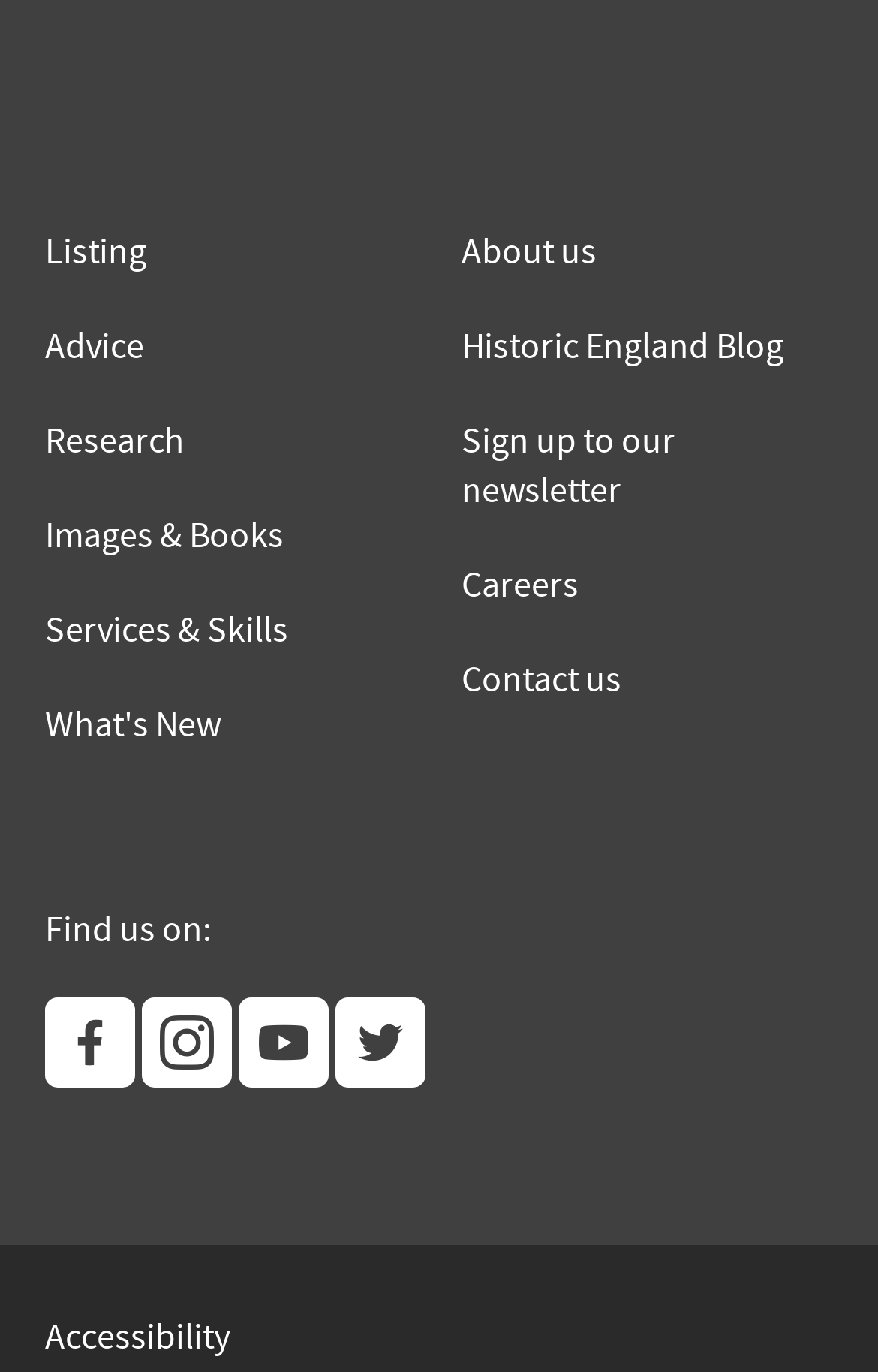Can you provide the bounding box coordinates for the element that should be clicked to implement the instruction: "Read advice"?

[0.051, 0.236, 0.164, 0.269]